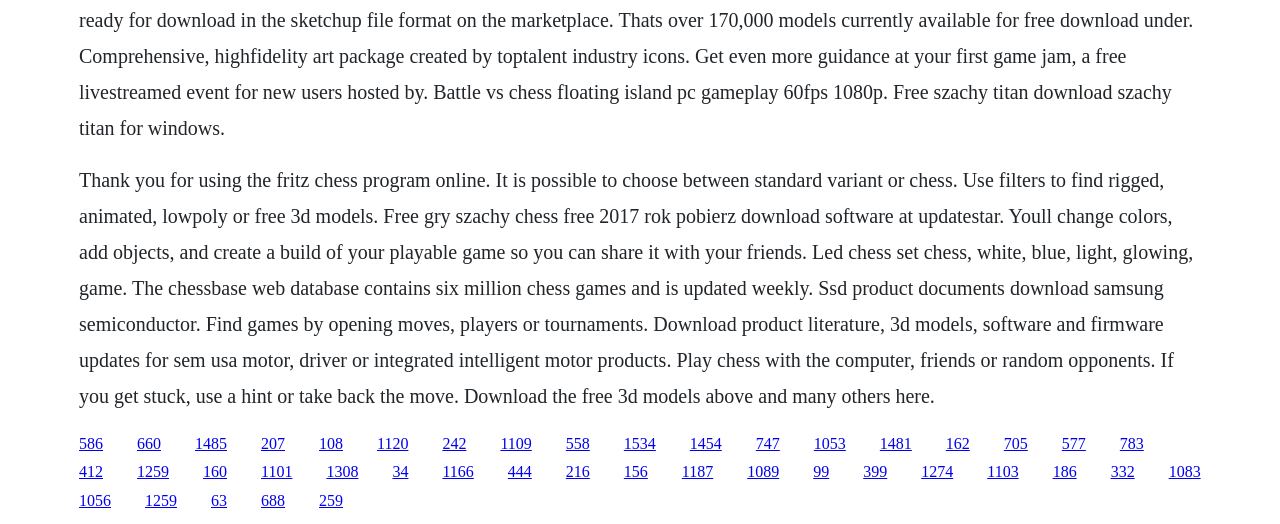Please identify the bounding box coordinates of the clickable region that I should interact with to perform the following instruction: "Click the link to download free 3D models". The coordinates should be expressed as four float numbers between 0 and 1, i.e., [left, top, right, bottom].

[0.062, 0.829, 0.08, 0.862]